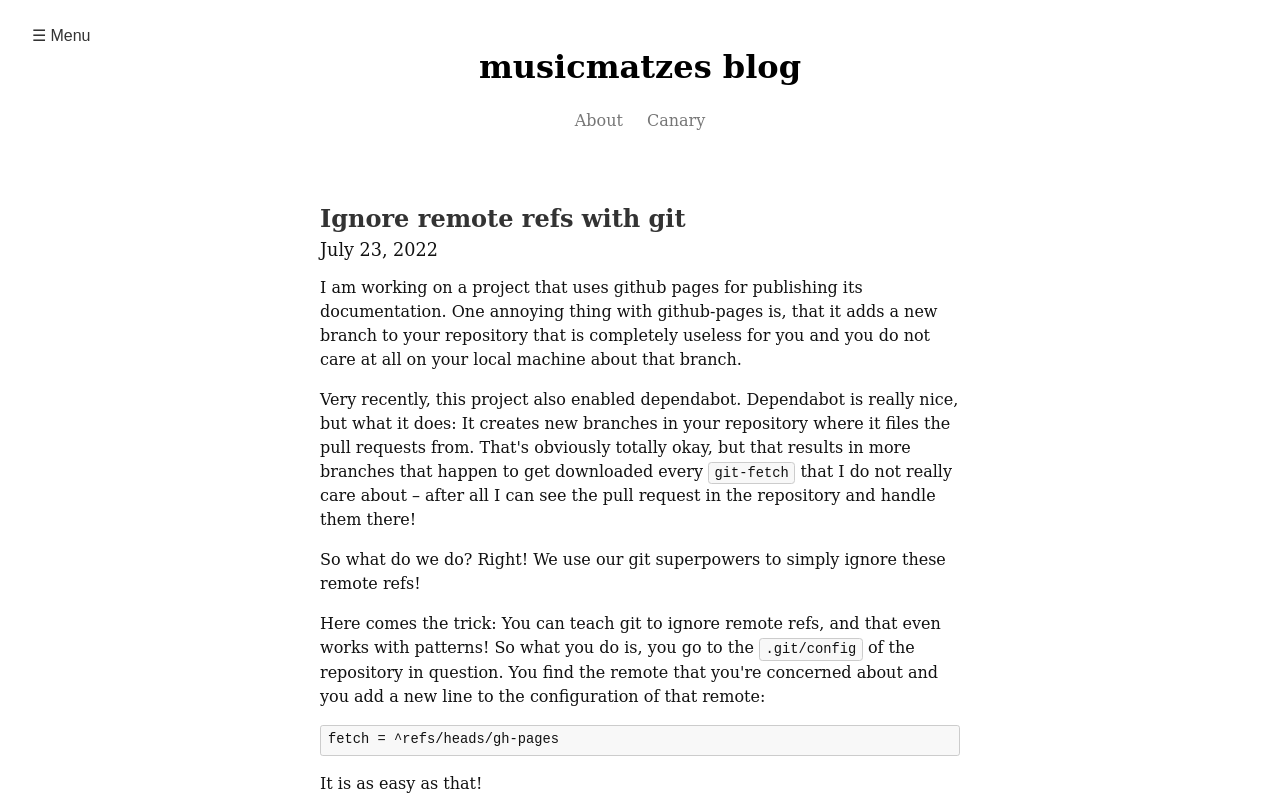Identify the bounding box for the described UI element. Provide the coordinates in (top-left x, top-left y, bottom-right x, bottom-right y) format with values ranging from 0 to 1: Canary

[0.505, 0.138, 0.551, 0.161]